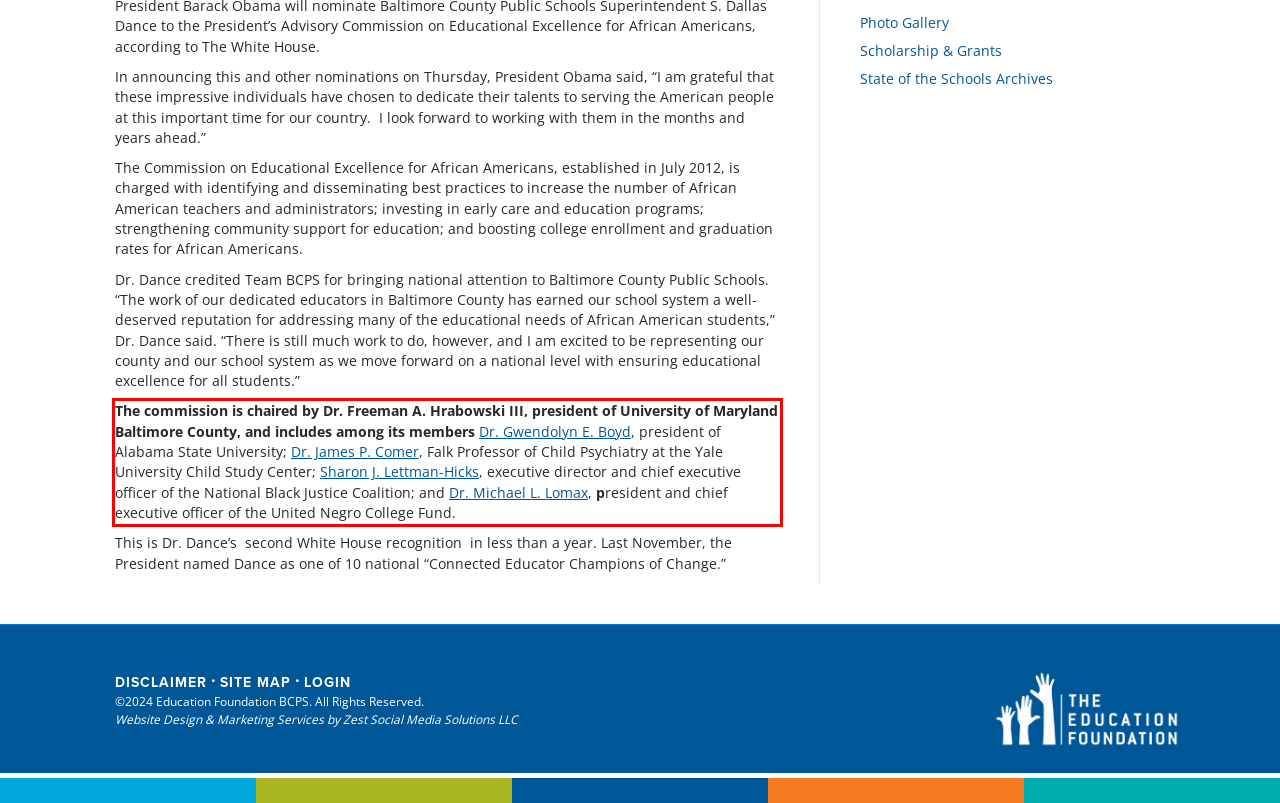From the provided screenshot, extract the text content that is enclosed within the red bounding box.

The commission is chaired by Dr. Freeman A. Hrabowski III, president of University of Maryland Baltimore County, and includes among its members Dr. Gwendolyn E. Boyd, president of Alabama State University; Dr. James P. Comer, Falk Professor of Child Psychiatry at the Yale University Child Study Center; Sharon J. Lettman-Hicks, executive director and chief executive officer of the National Black Justice Coalition; and Dr. Michael L. Lomax, president and chief executive officer of the United Negro College Fund.